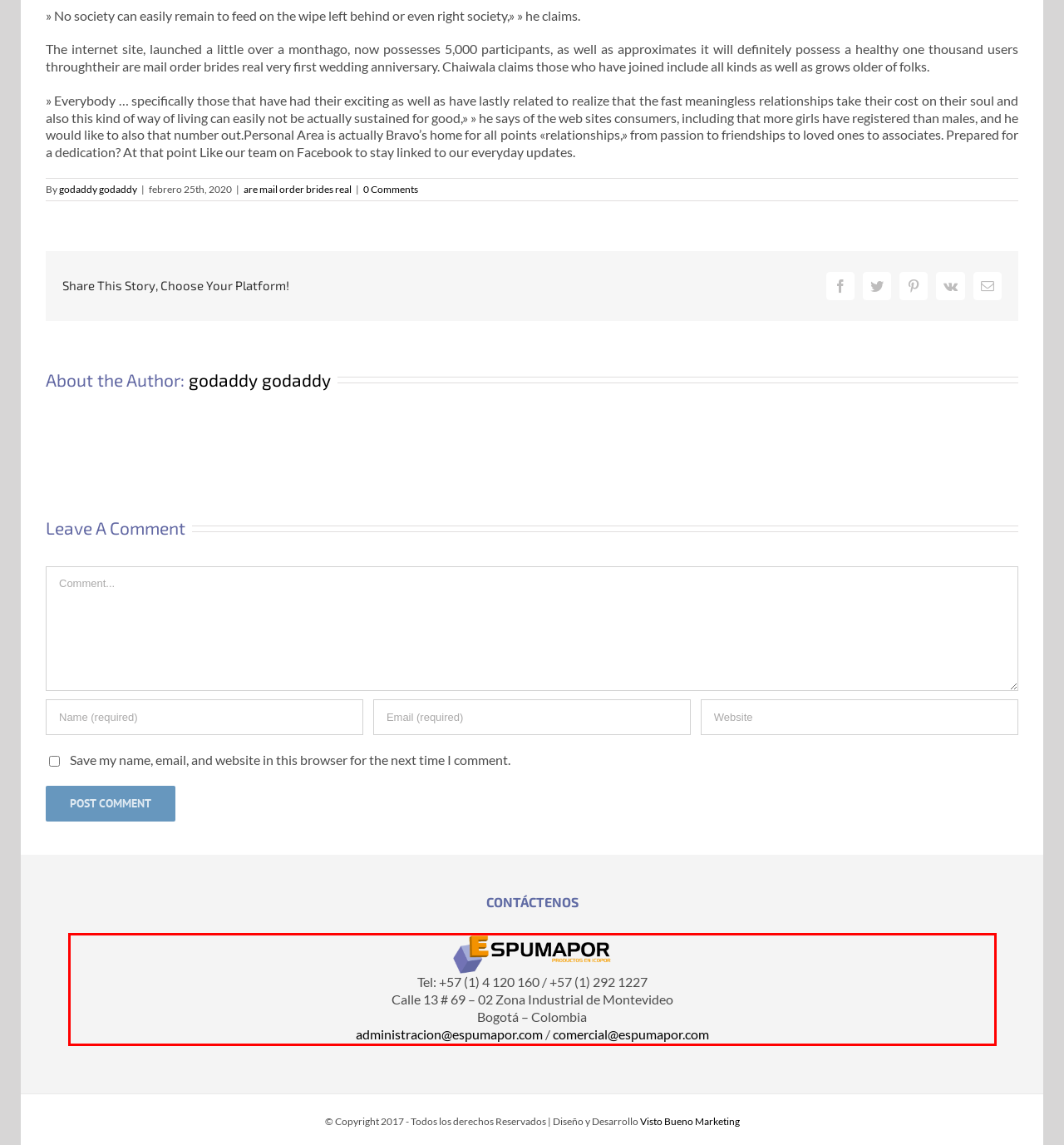Identify the text inside the red bounding box on the provided webpage screenshot by performing OCR.

Tel: +57 (1) 4 120 160 / +57 (1) 292 1227 Calle 13 # 69 – 02 Zona Industrial de Montevideo Bogotá – Colombia administracion@espumapor.com / comercial@espumapor.com